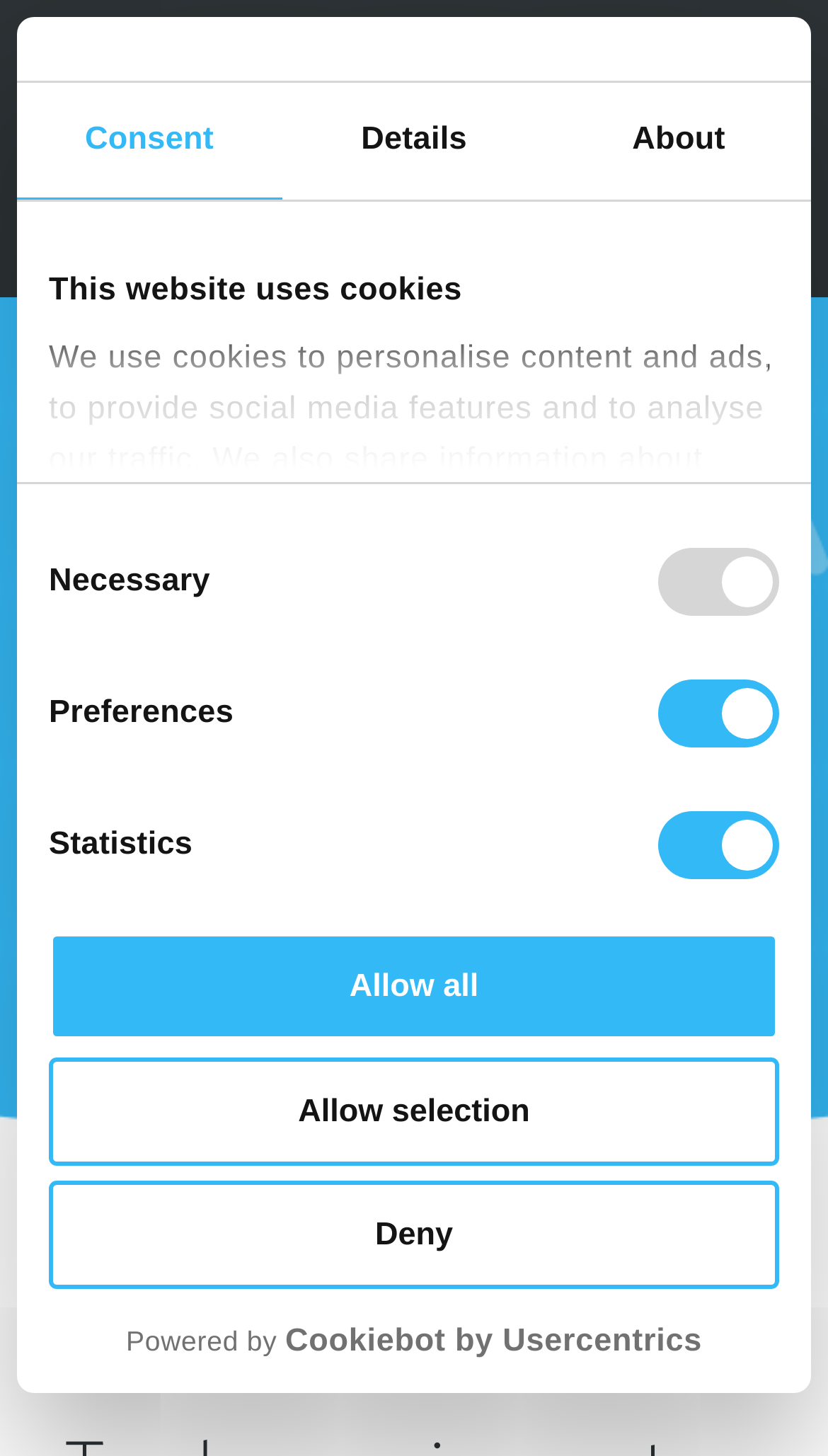Please respond to the question with a concise word or phrase:
What is the name of the insurance broker?

Innovation Broking